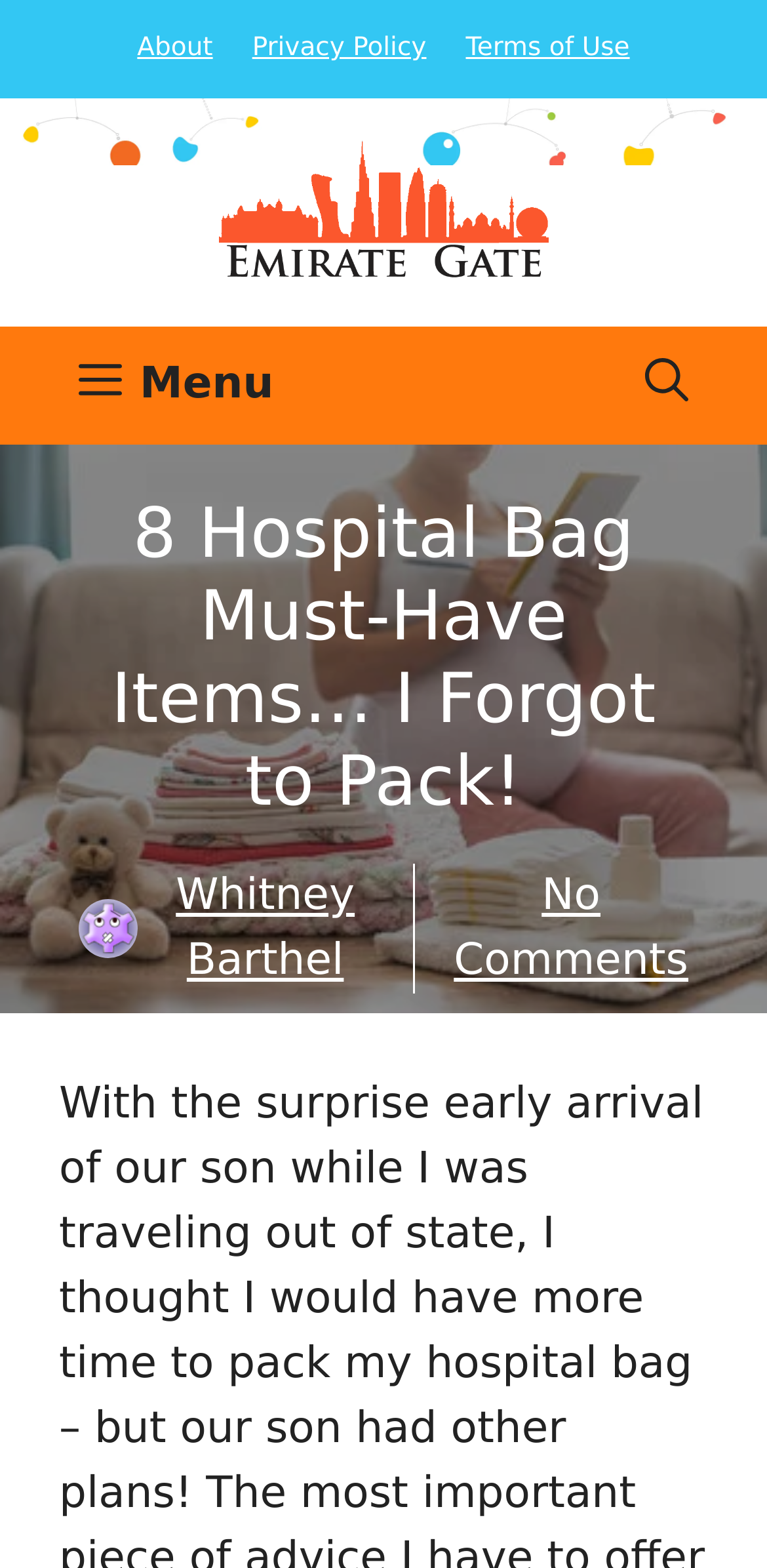Please provide a detailed answer to the question below based on the screenshot: 
How many comments are there on the article?

I determined the answer by looking at the link element with the text 'No Comments' which suggests that there are no comments on the article.